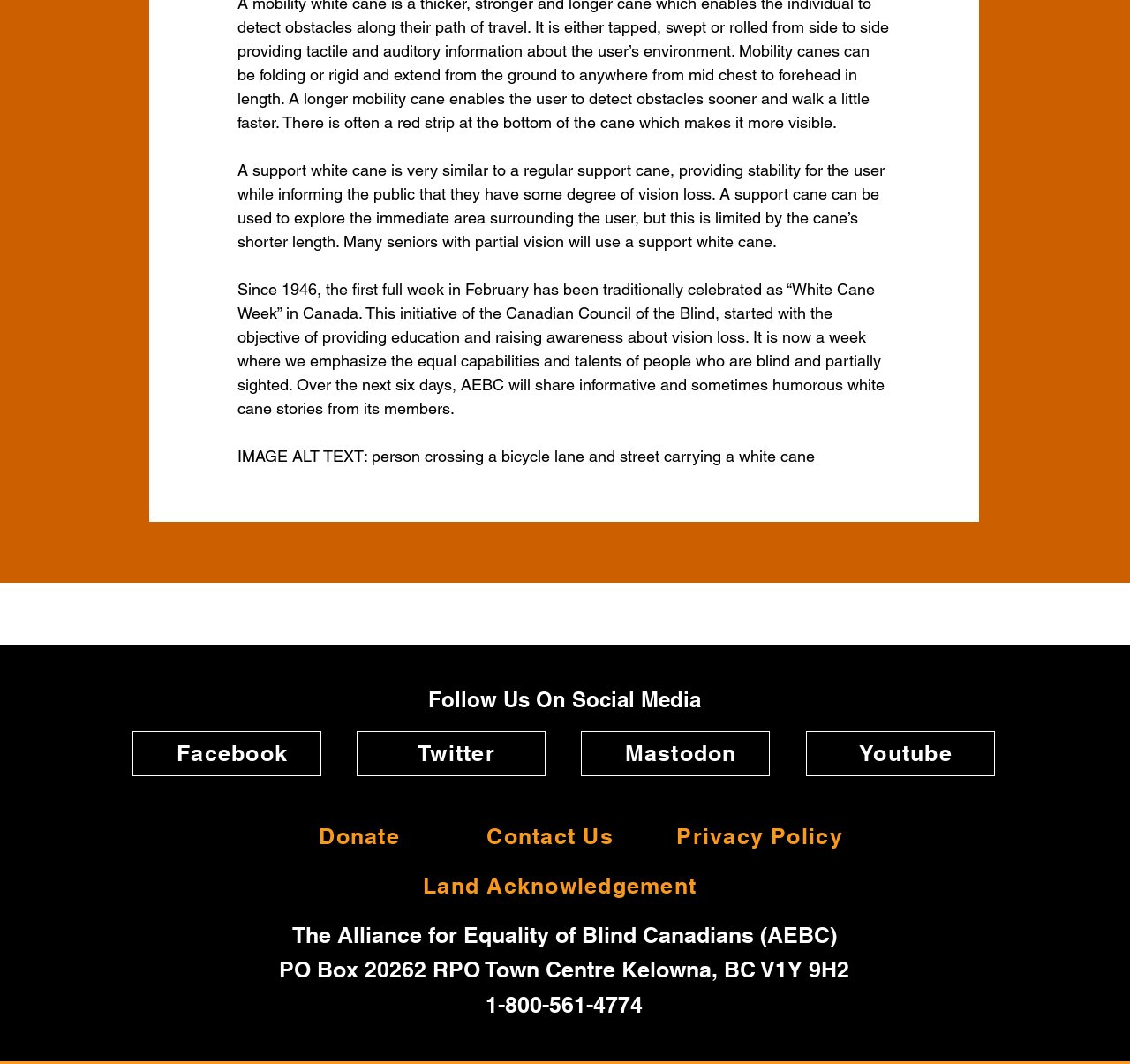Given the webpage screenshot and the description, determine the bounding box coordinates (top-left x, top-left y, bottom-right x, bottom-right y) that define the location of the UI element matching this description: Youtube

[0.713, 0.687, 0.88, 0.729]